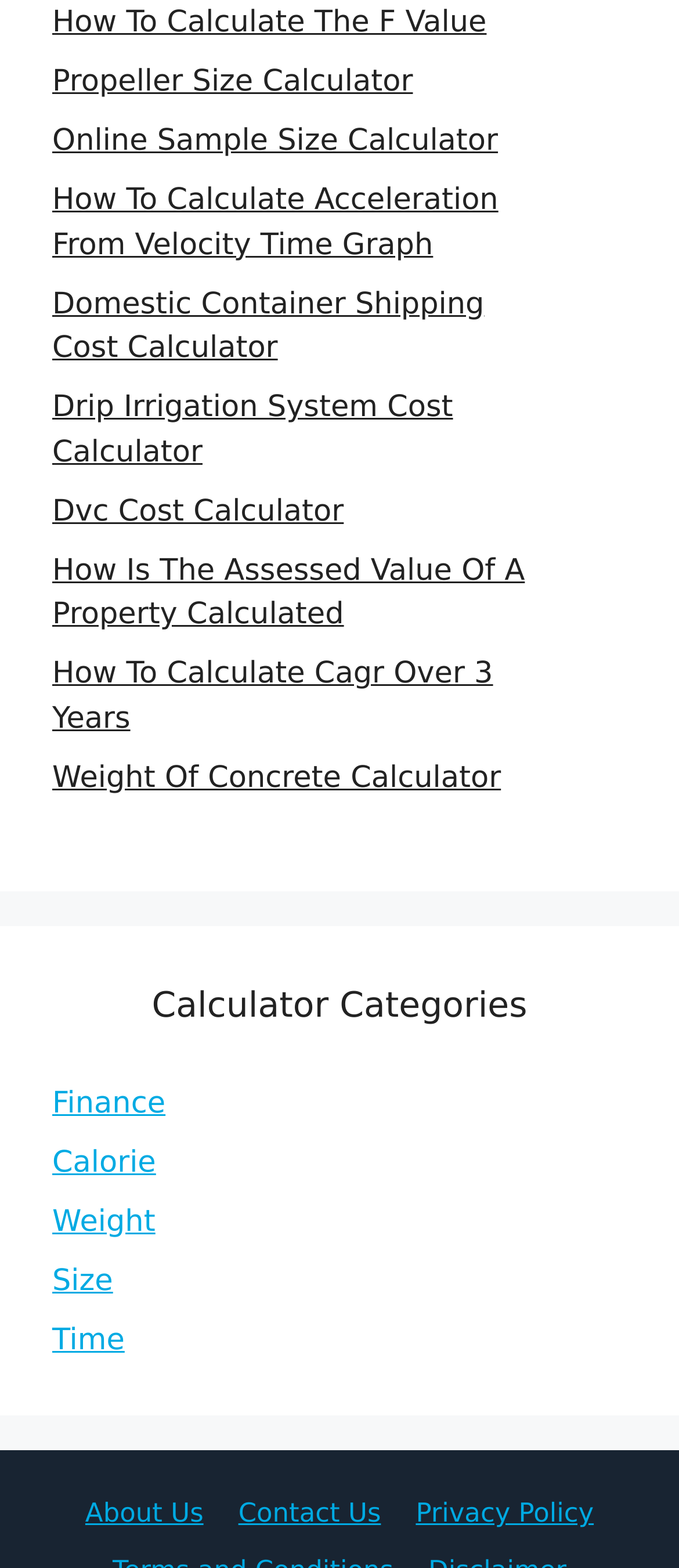Identify the bounding box coordinates of the part that should be clicked to carry out this instruction: "Select 'Finance' category".

[0.077, 0.692, 0.244, 0.715]